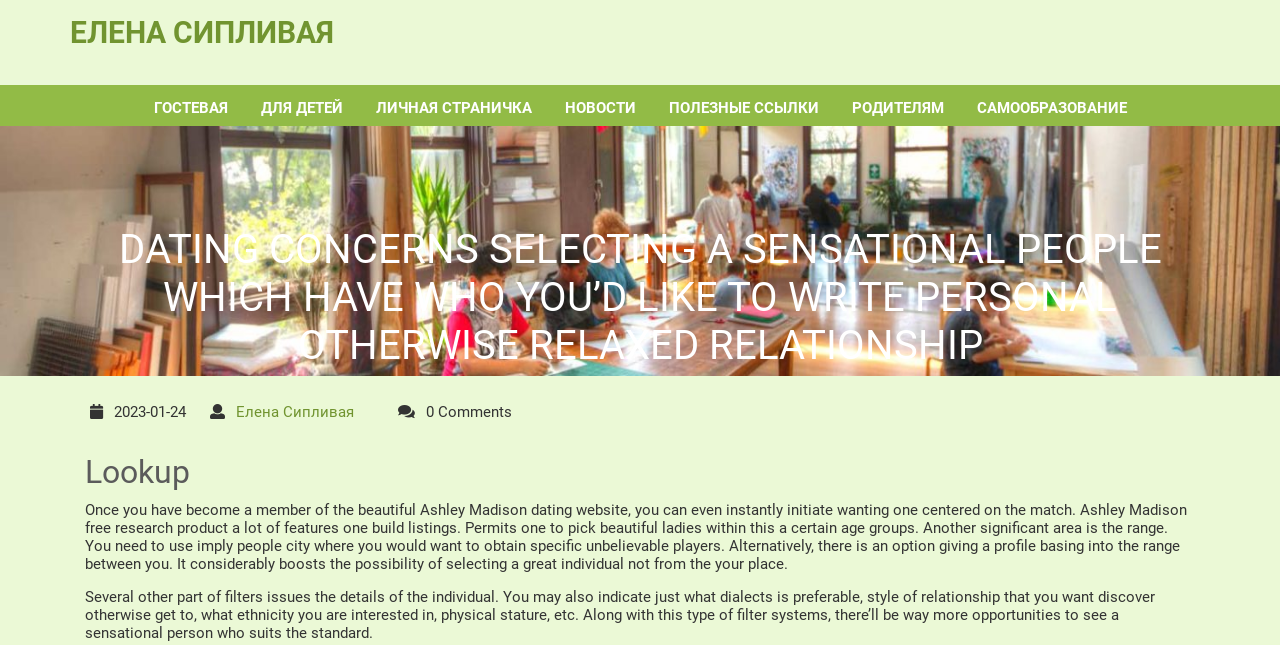Who is the author of the article?
Look at the webpage screenshot and answer the question with a detailed explanation.

I found the author of the article by looking at the link element with the bounding box coordinates [0.055, 0.023, 0.261, 0.078], which contains the text 'ЕЛЕНА СИПЛИВАЯ'.